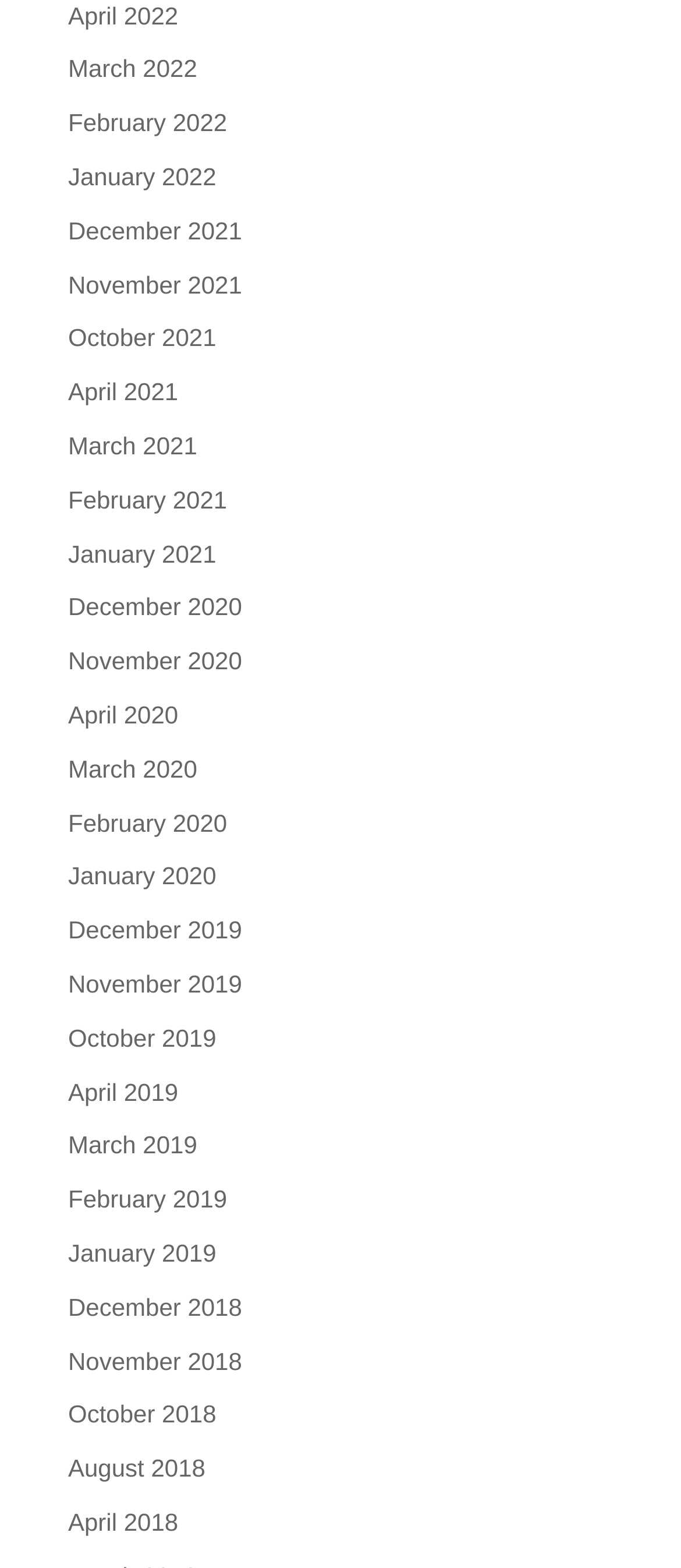Specify the bounding box coordinates of the area to click in order to execute this command: 'Go to the About page'. The coordinates should consist of four float numbers ranging from 0 to 1, and should be formatted as [left, top, right, bottom].

None